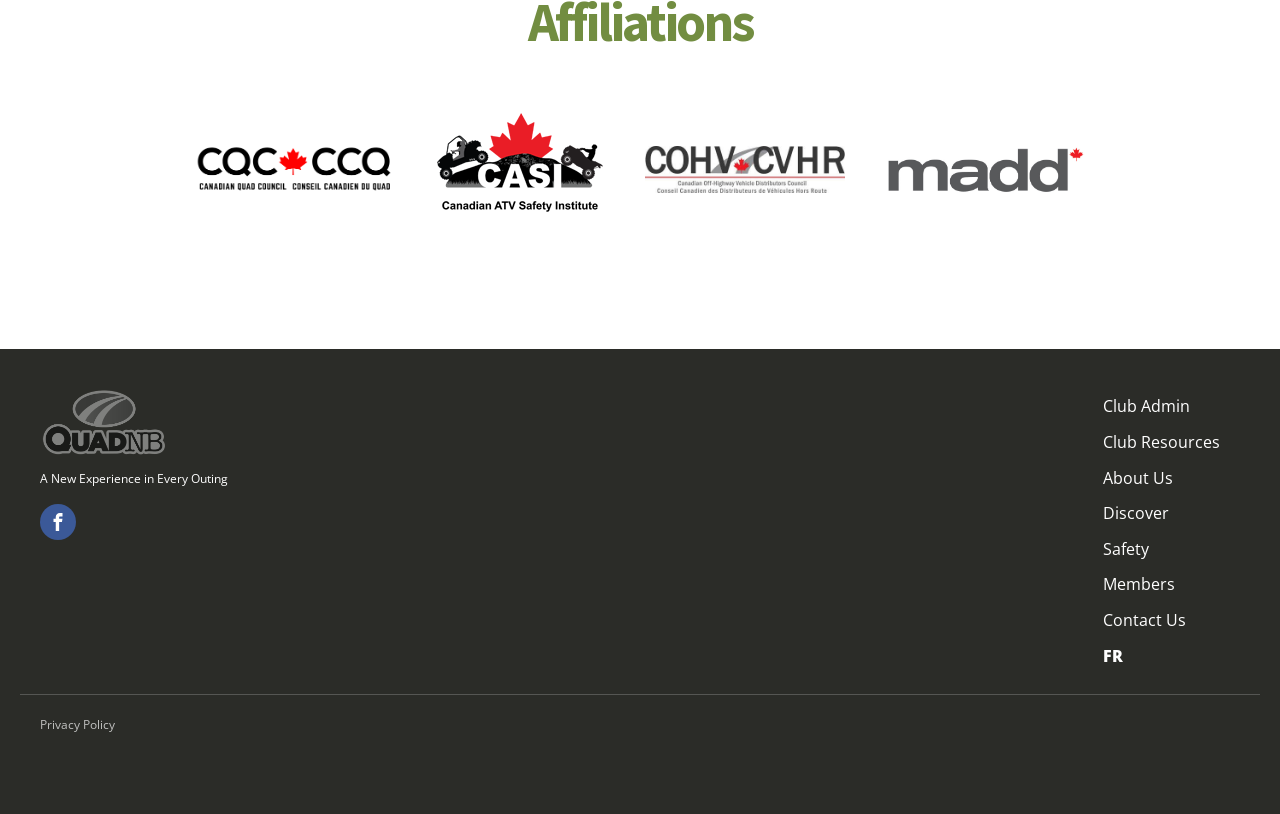Determine the bounding box coordinates in the format (top-left x, top-left y, bottom-right x, bottom-right y). Ensure all values are floating point numbers between 0 and 1. Identify the bounding box of the UI element described by: Contact Us

[0.846, 0.741, 0.942, 0.785]